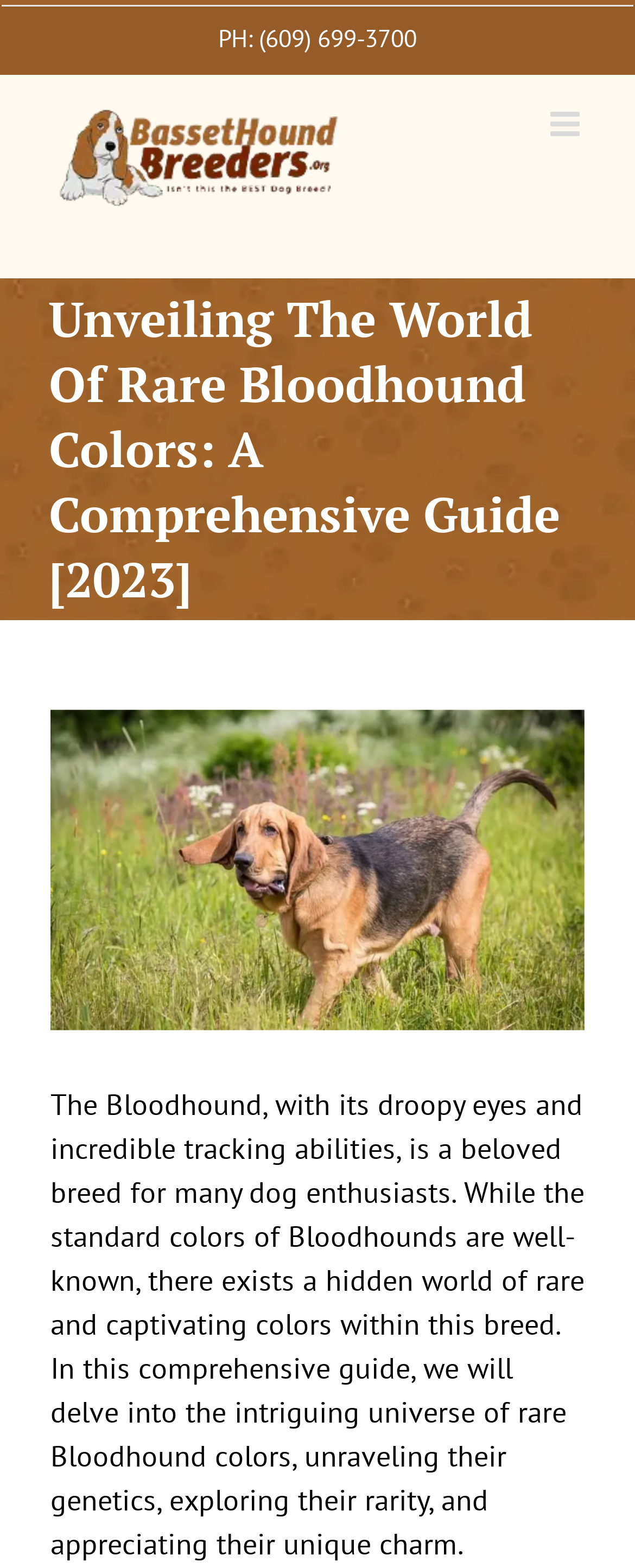Locate the bounding box coordinates of the UI element described by: "aria-label="Toggle mobile menu"". Provide the coordinates as four float numbers between 0 and 1, formatted as [left, top, right, bottom].

[0.867, 0.068, 0.921, 0.09]